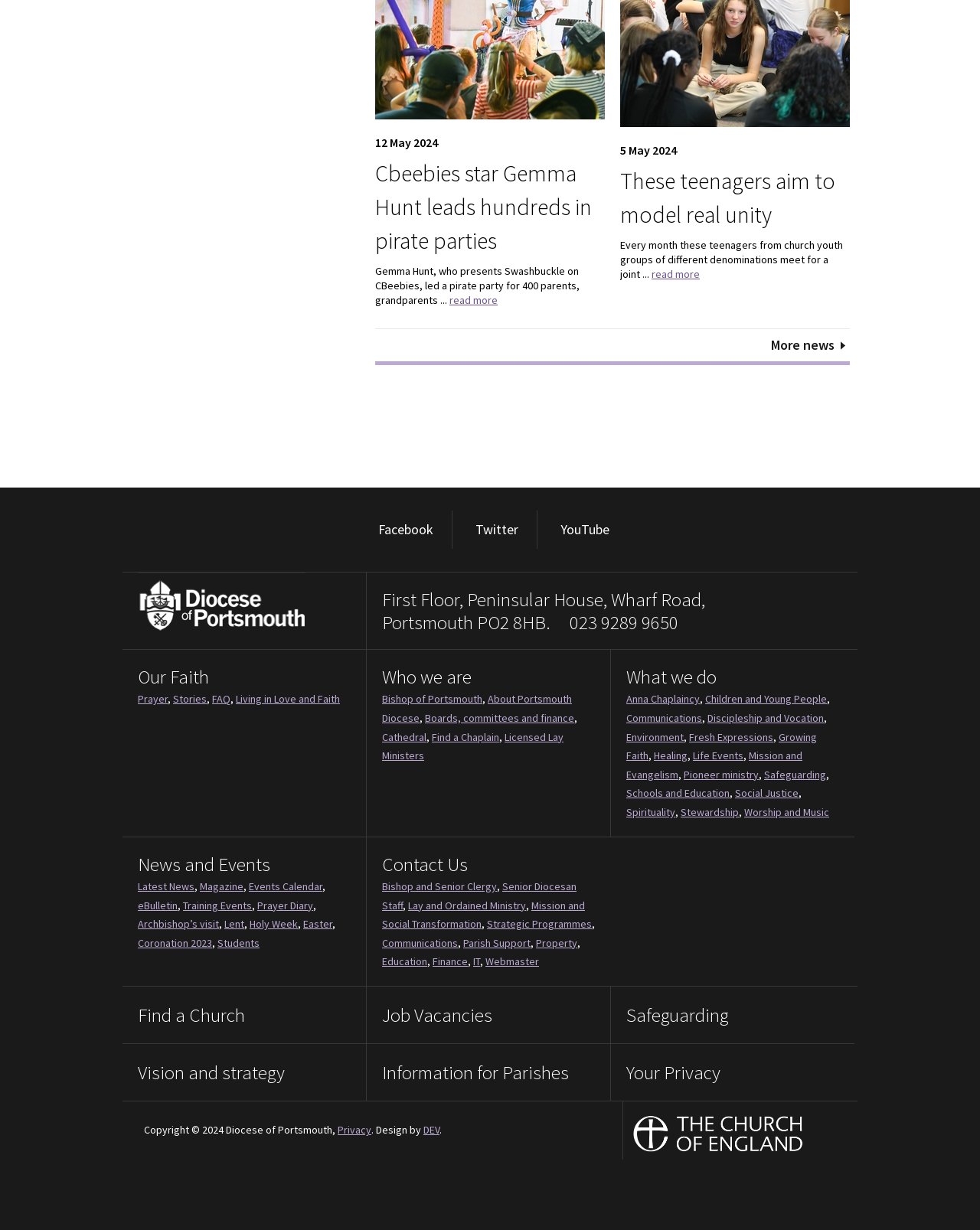Based on the visual content of the image, answer the question thoroughly: What is the address of the diocese?

I found the address of the diocese on the webpage, which is 'First Floor, Peninsular House, Wharf Road, Portsmouth PO2 8HB'.